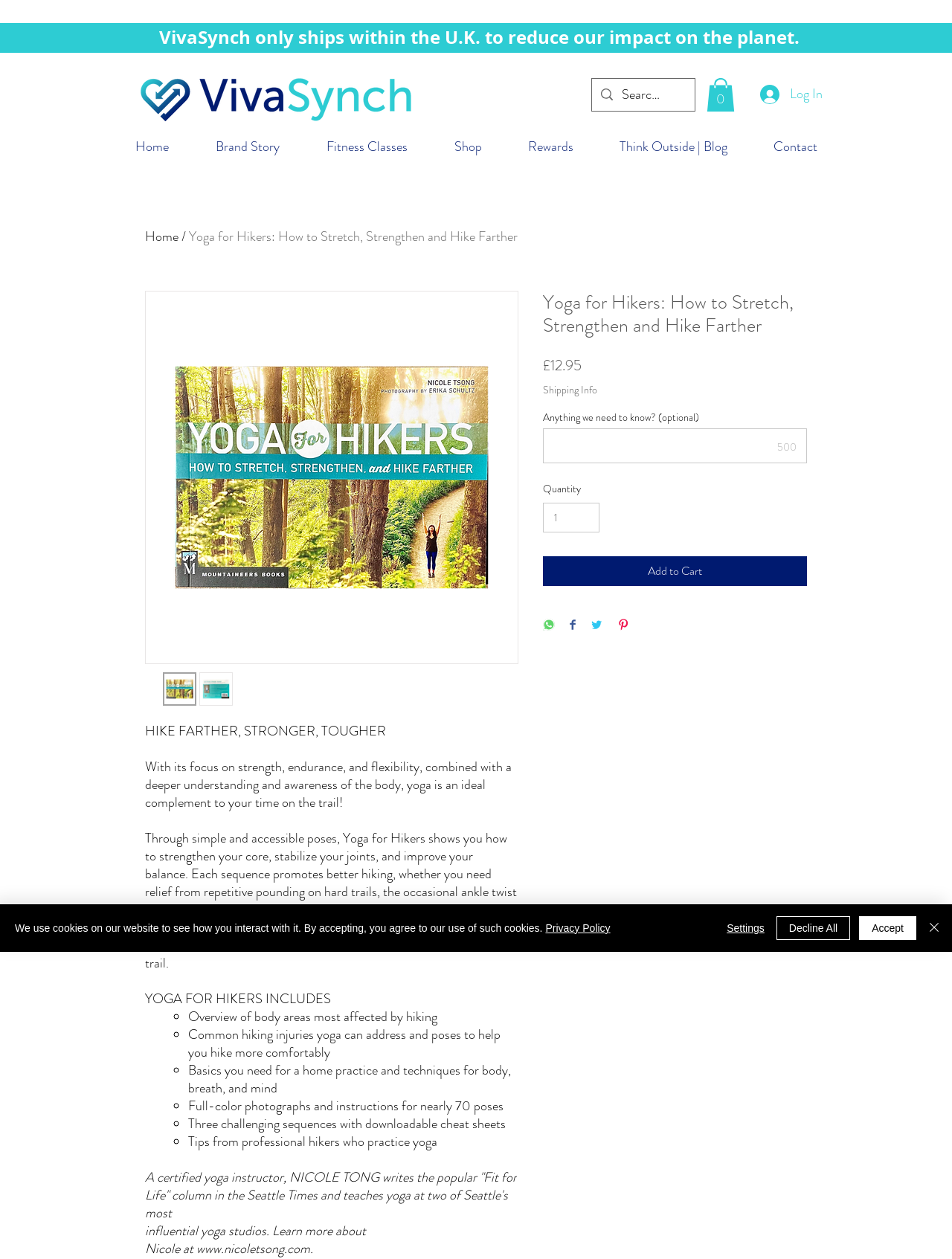Find the primary header on the webpage and provide its text.

Yoga for Hikers: How to Stretch, Strengthen and Hike Farther